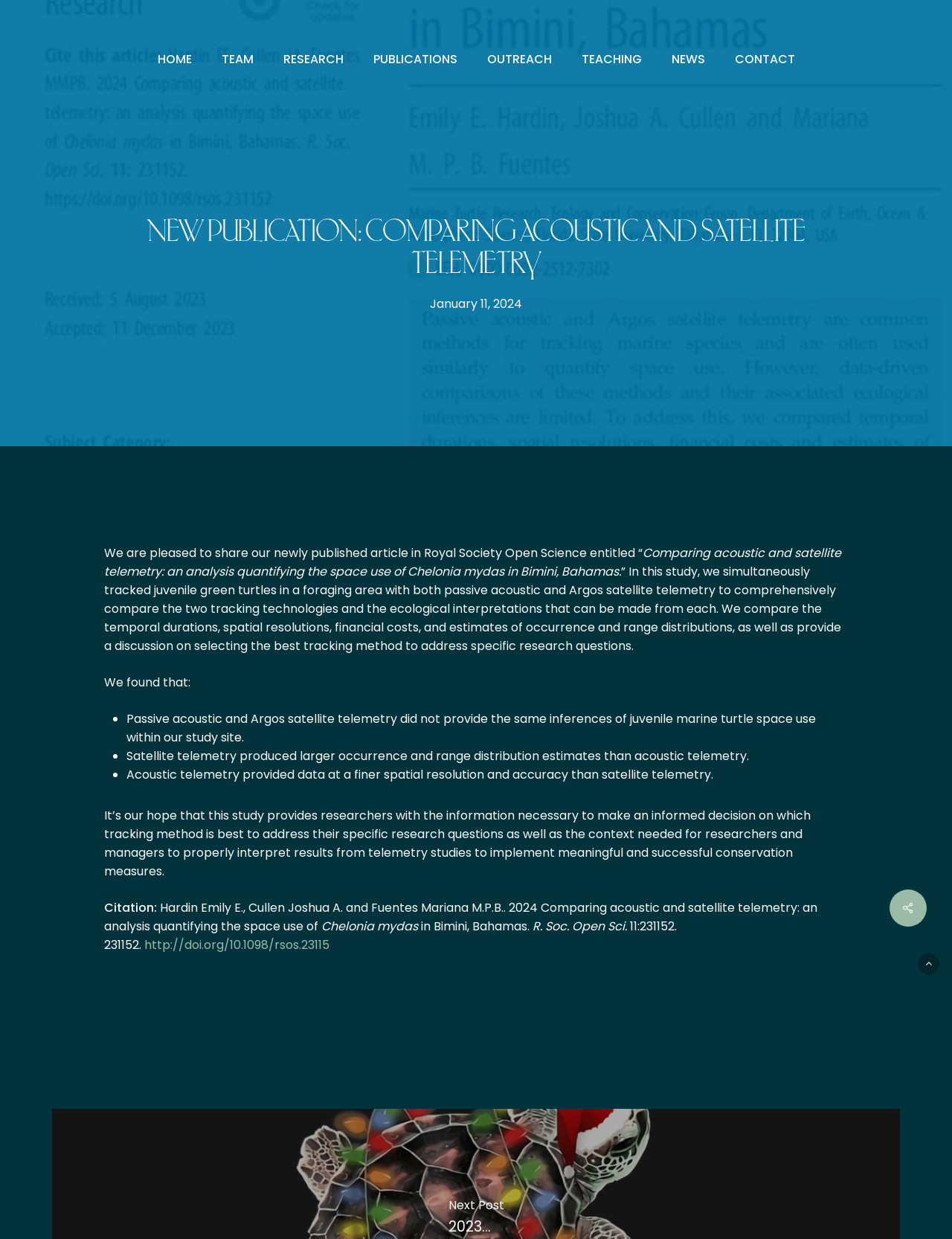Please identify the bounding box coordinates of the element's region that needs to be clicked to fulfill the following instruction: "access the full article". The bounding box coordinates should consist of four float numbers between 0 and 1, i.e., [left, top, right, bottom].

[0.152, 0.756, 0.346, 0.77]